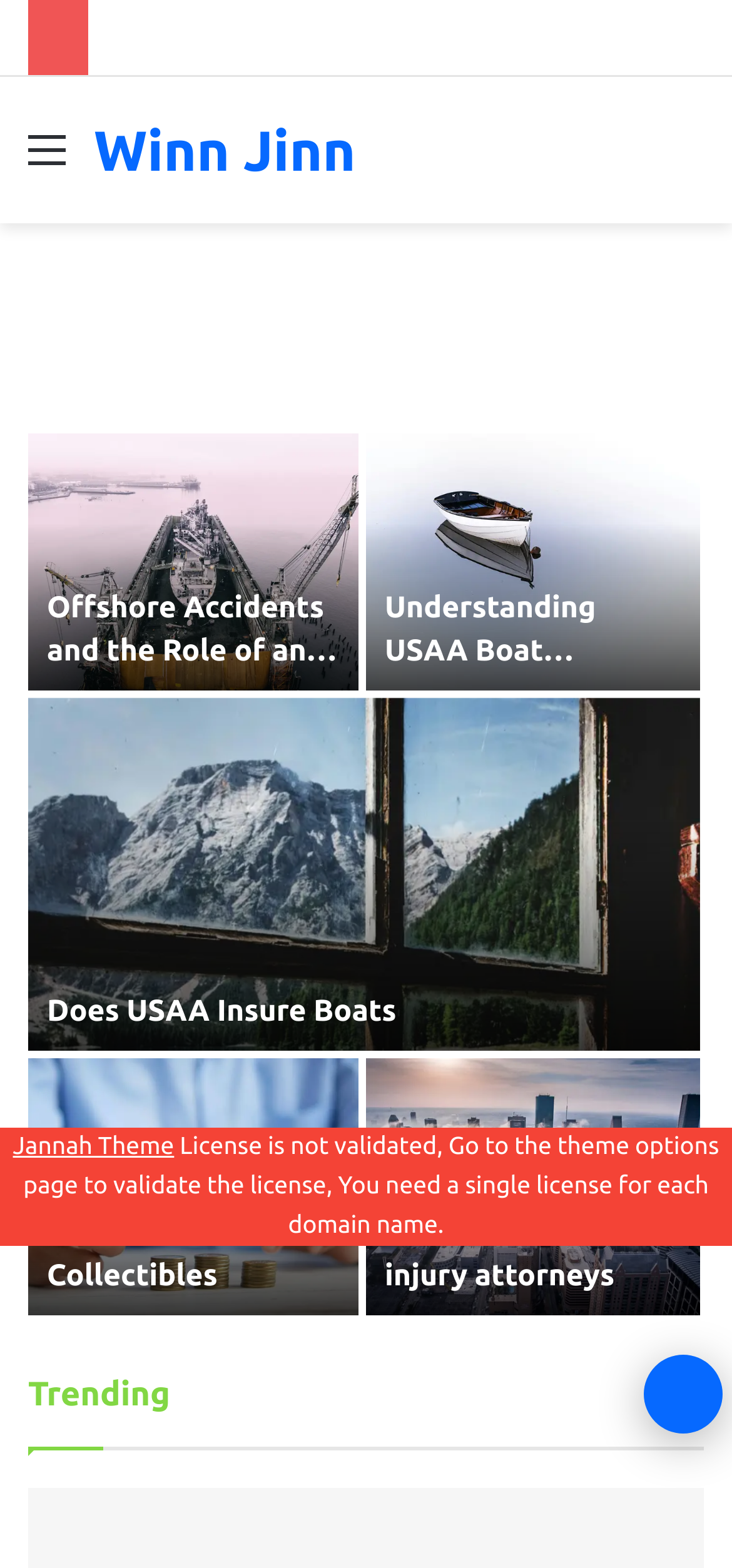Find and indicate the bounding box coordinates of the region you should select to follow the given instruction: "Read about Does USAA Insure Boats".

[0.064, 0.631, 0.931, 0.658]